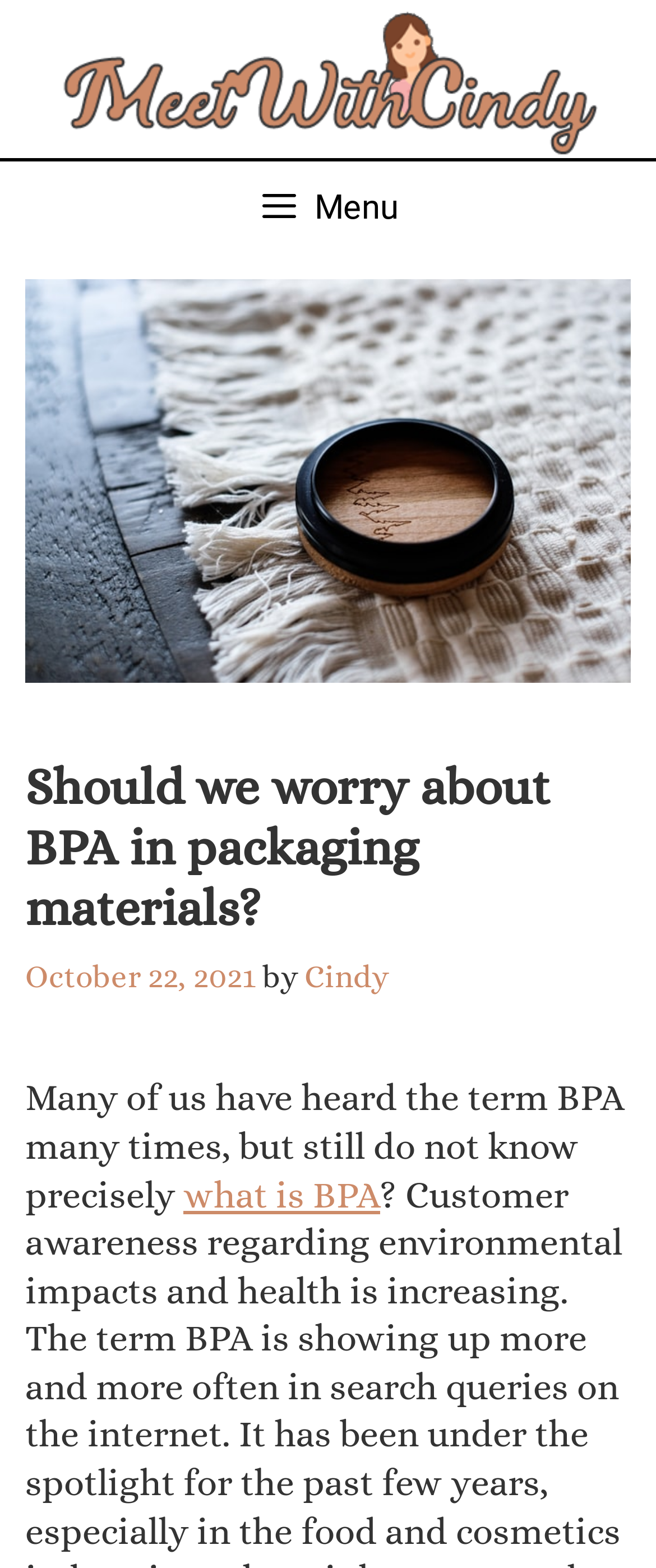What is the date of the article?
Analyze the image and provide a thorough answer to the question.

The date of the article is October 22, 2021, which can be found by looking at the link 'October 22, 2021' below the heading.